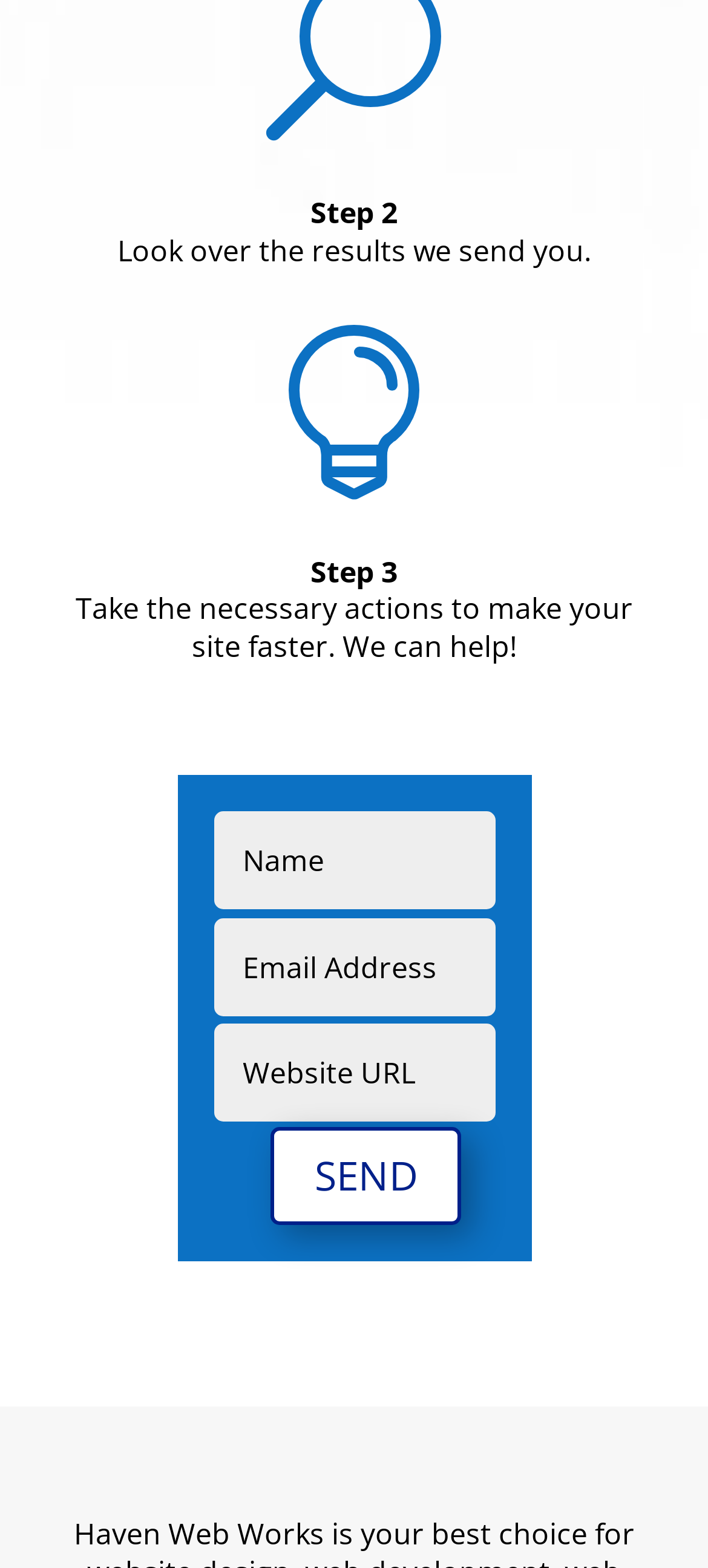Please give a succinct answer using a single word or phrase:
What is the text on the button at the bottom?

SEND 5